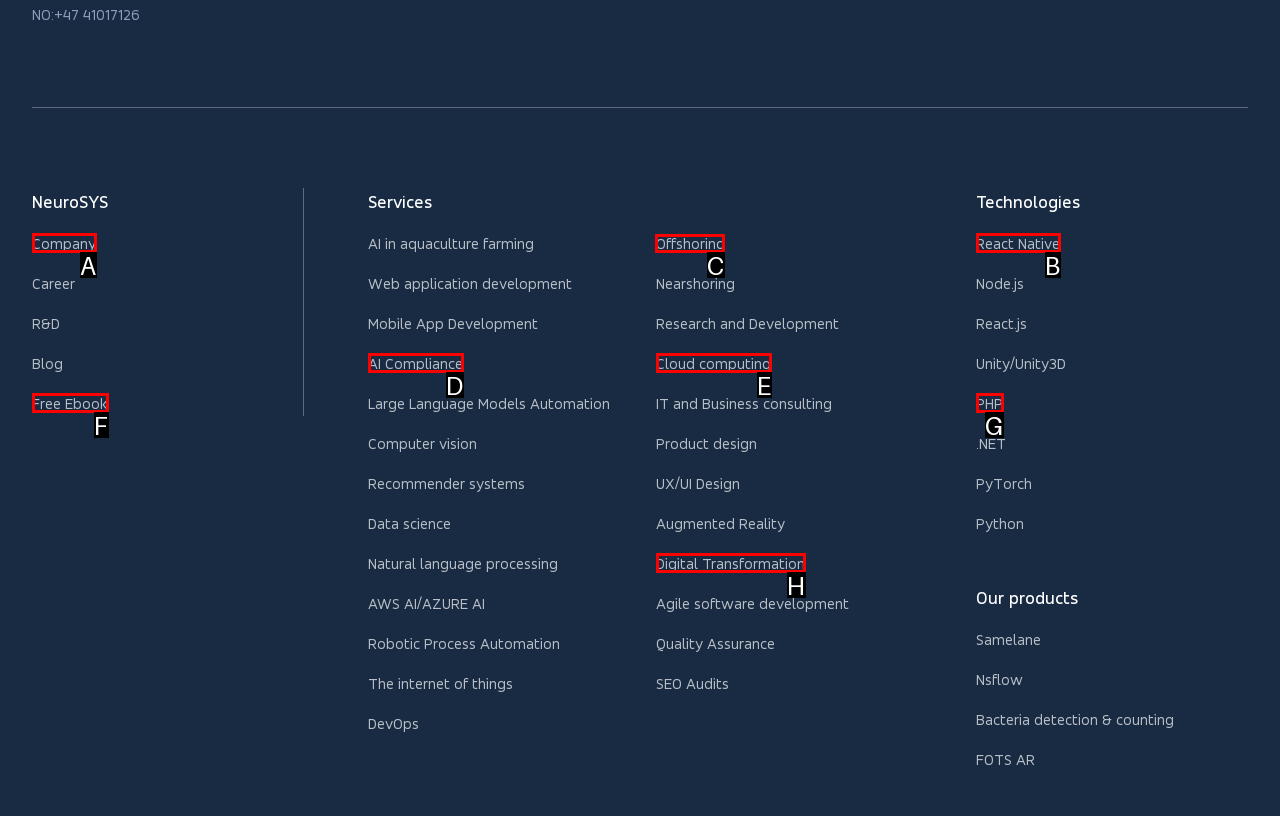Point out the HTML element I should click to achieve the following: Explore 'Offshoring' services Reply with the letter of the selected element.

C